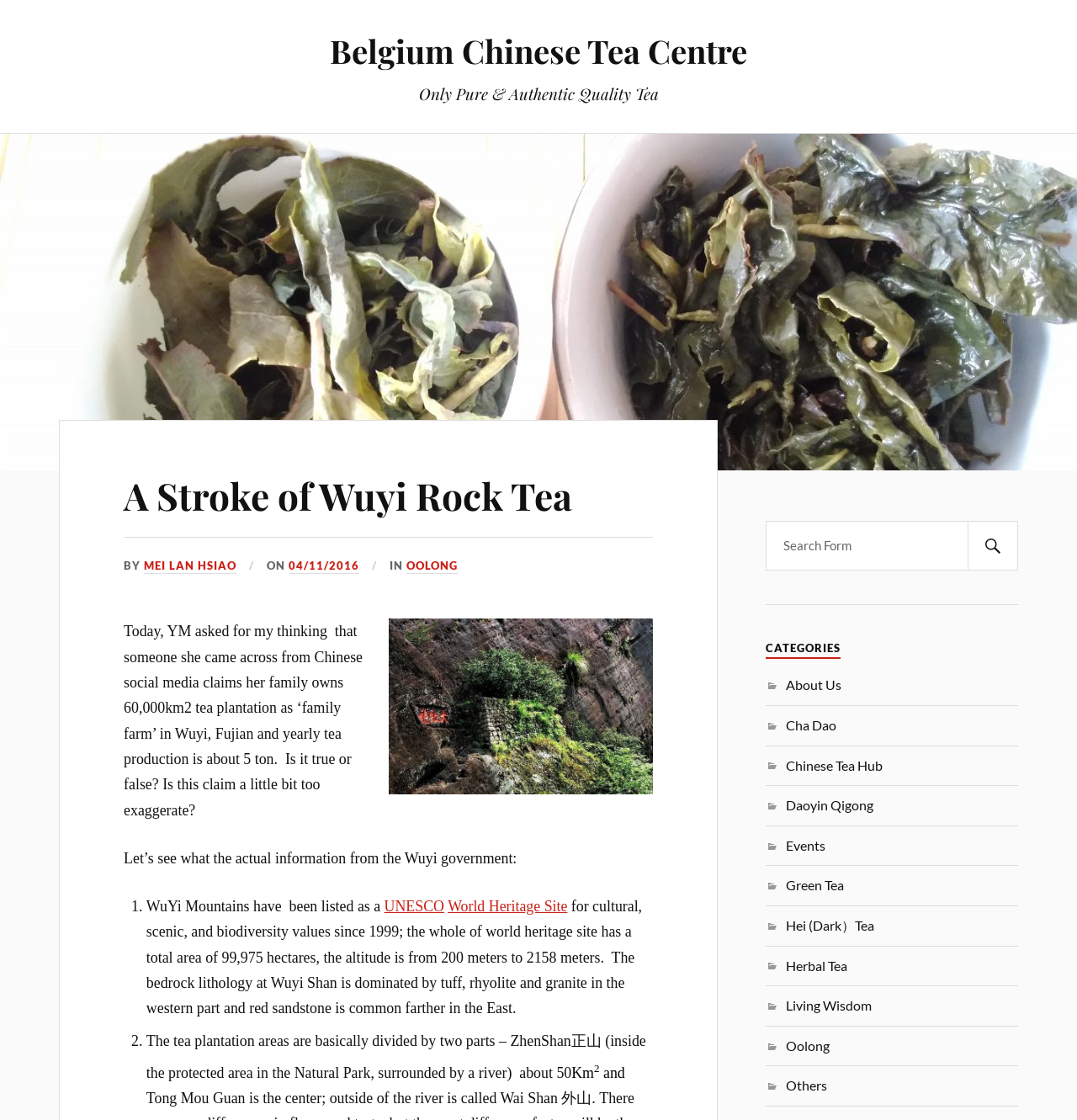Given the element description "Daoyin Qigong", identify the bounding box of the corresponding UI element.

[0.73, 0.712, 0.811, 0.726]